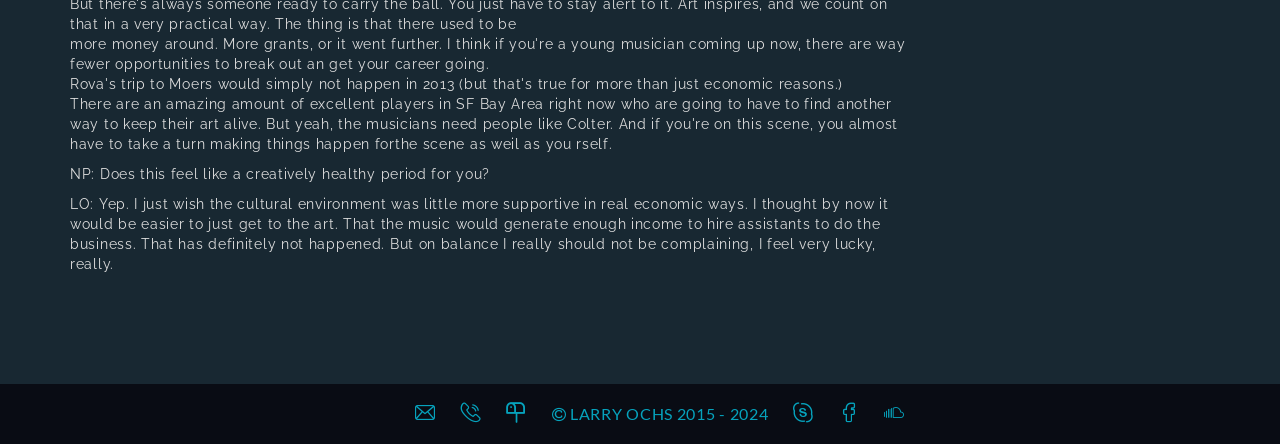Using the information in the image, could you please answer the following question in detail:
How many icons are at the bottom of the page?

I counted the number of link elements with OCR text '', '', '', '', '', and '' which appear to be icons, and found that there are 6 of them at the bottom of the page.